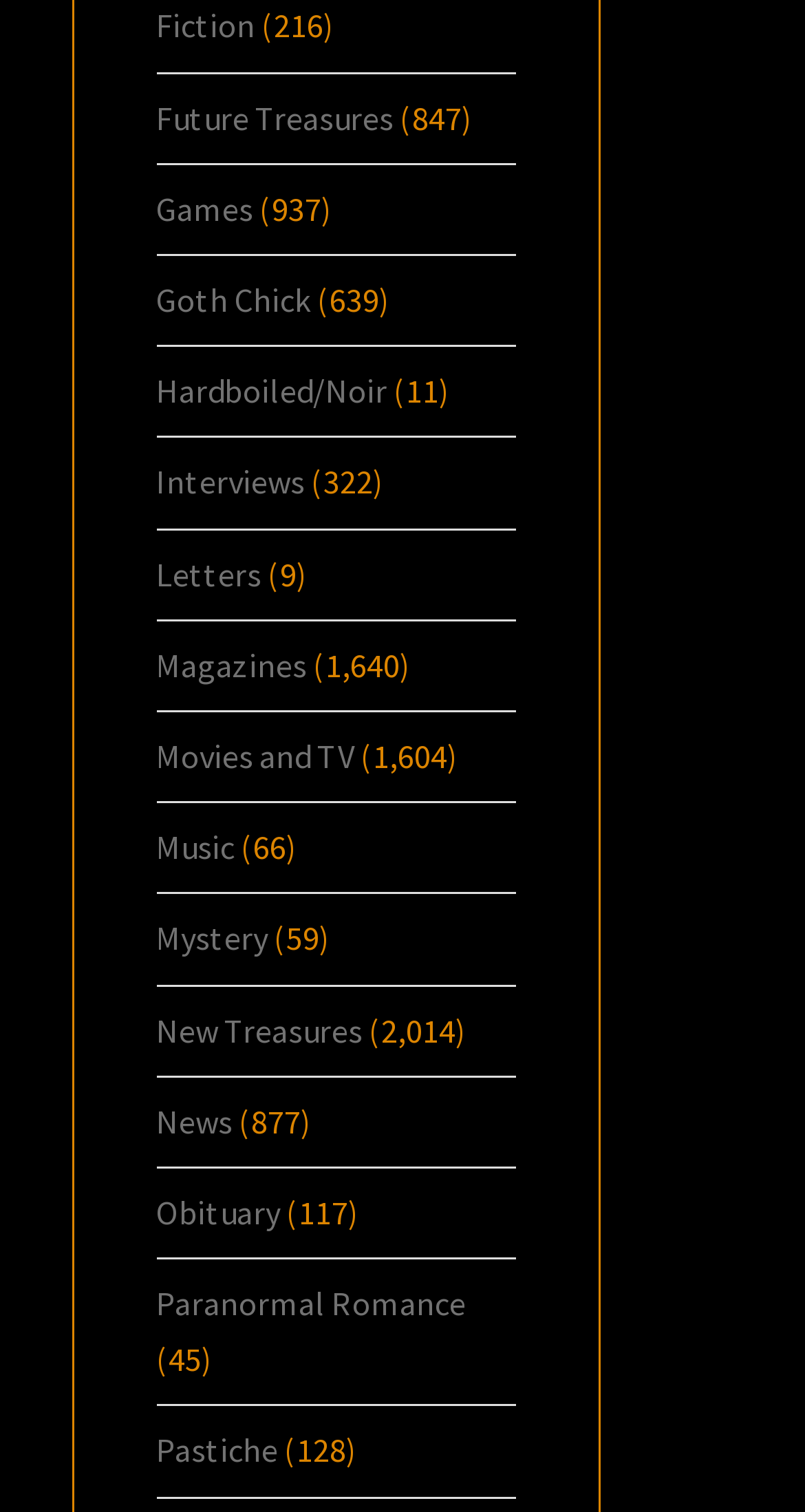Is there a category related to music?
Respond to the question with a well-detailed and thorough answer.

I searched for the word 'Music' on the webpage and found a link with the text 'Music', indicating that there is a category related to music.